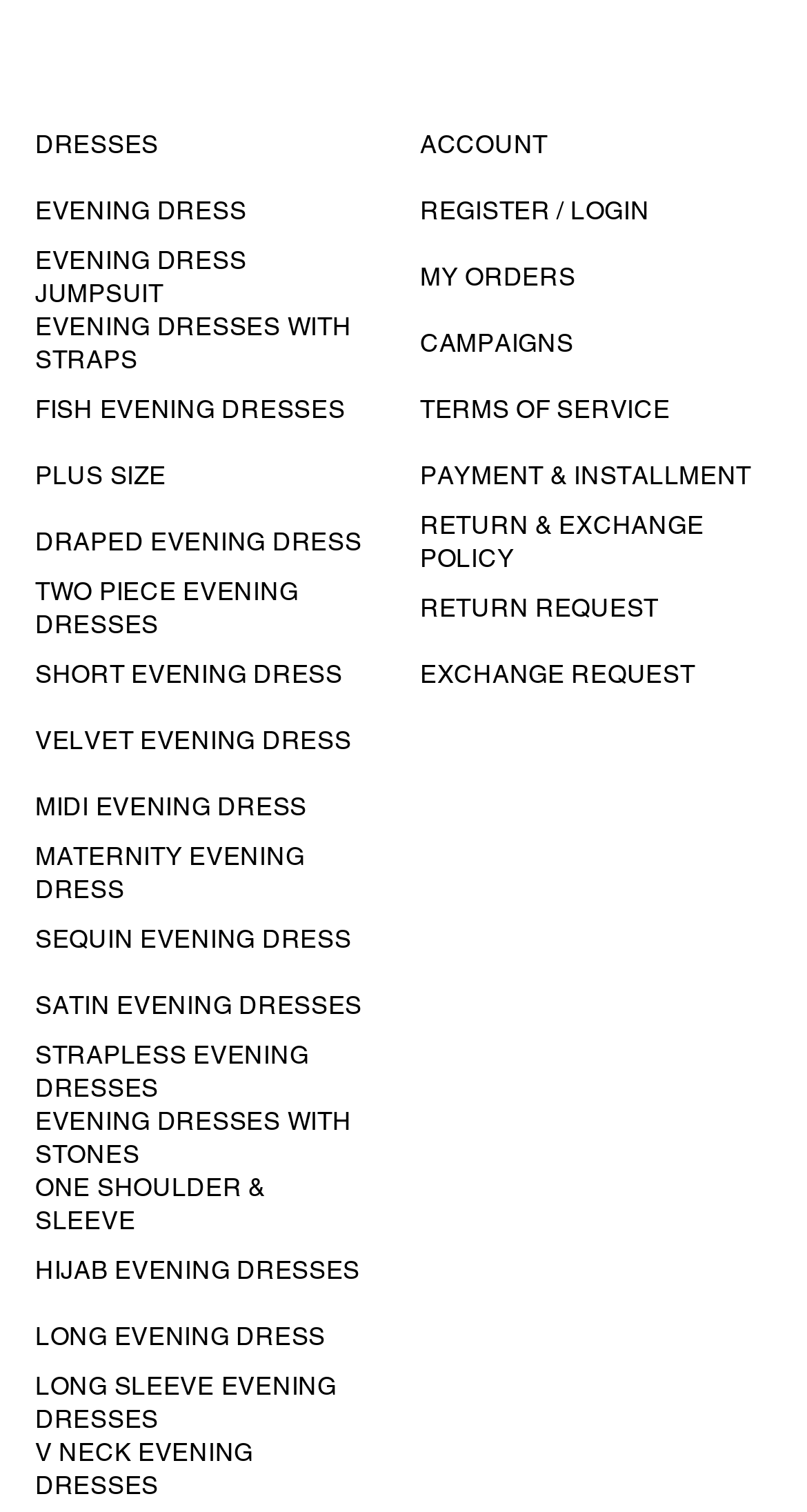How many types of evening dresses are listed?
Based on the visual, give a brief answer using one word or a short phrase.

20